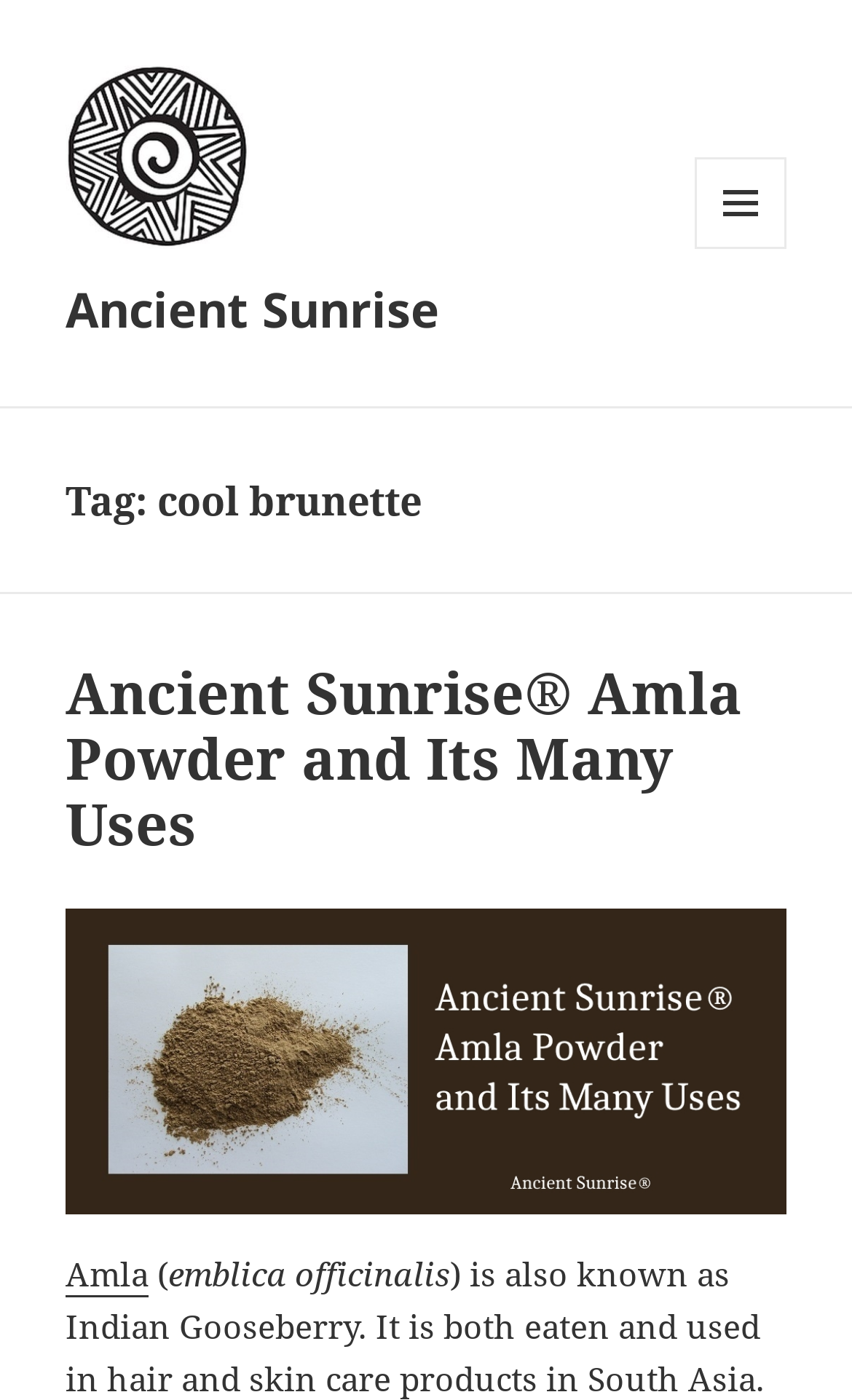Please determine the primary heading and provide its text.

Tag: cool brunette